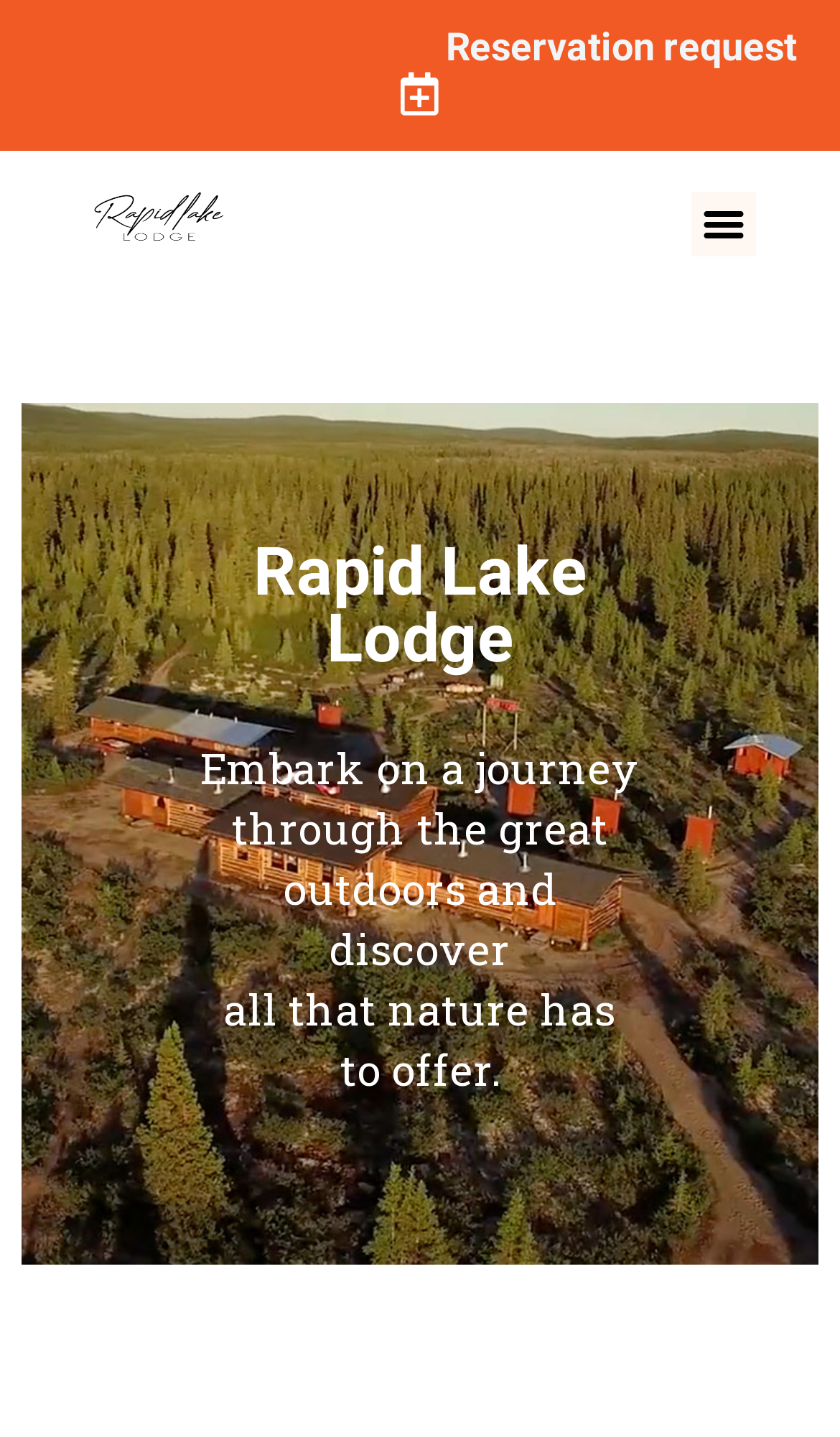Locate the UI element described by Reservation request and provide its bounding box coordinates. Use the format (top-left x, top-left y, bottom-right x, bottom-right y) with all values as floating point numbers between 0 and 1.

[0.531, 0.016, 0.949, 0.048]